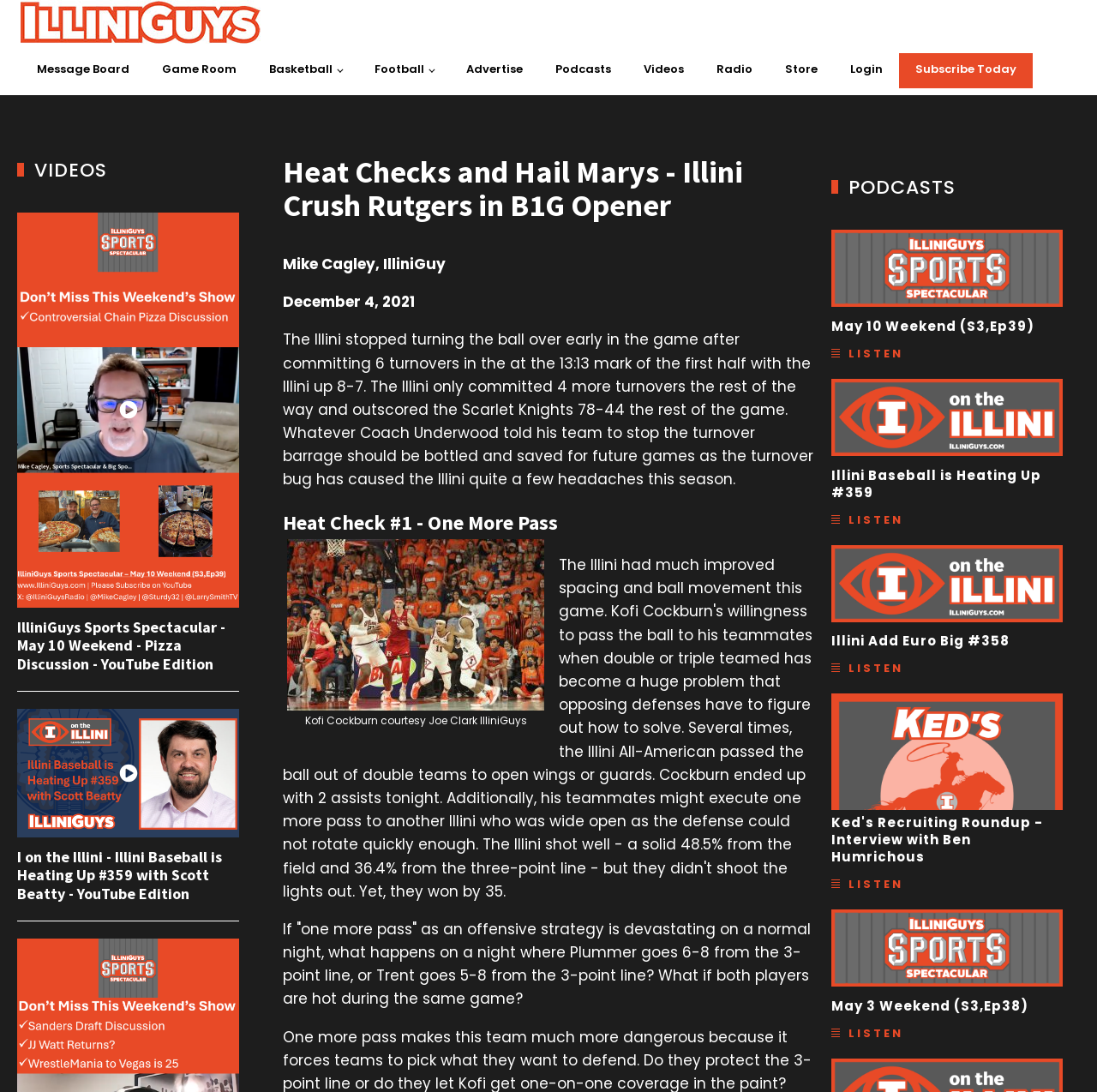Using the webpage screenshot, locate the HTML element that fits the following description and provide its bounding box: "Radio".

[0.645, 0.049, 0.695, 0.081]